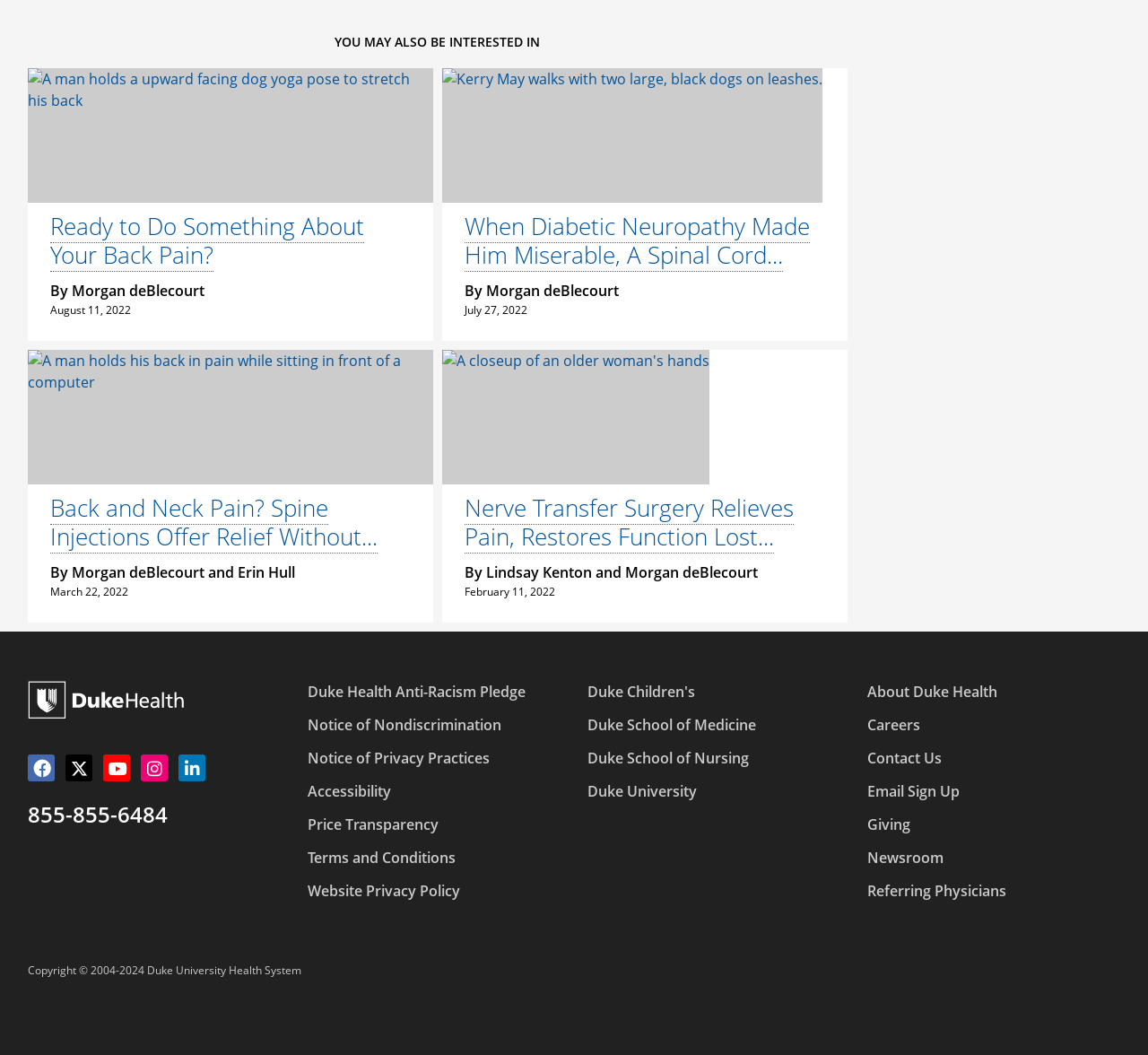Determine the coordinates of the bounding box for the clickable area needed to execute this instruction: "Visit the Duke Health Home Page".

[0.024, 0.645, 0.161, 0.681]